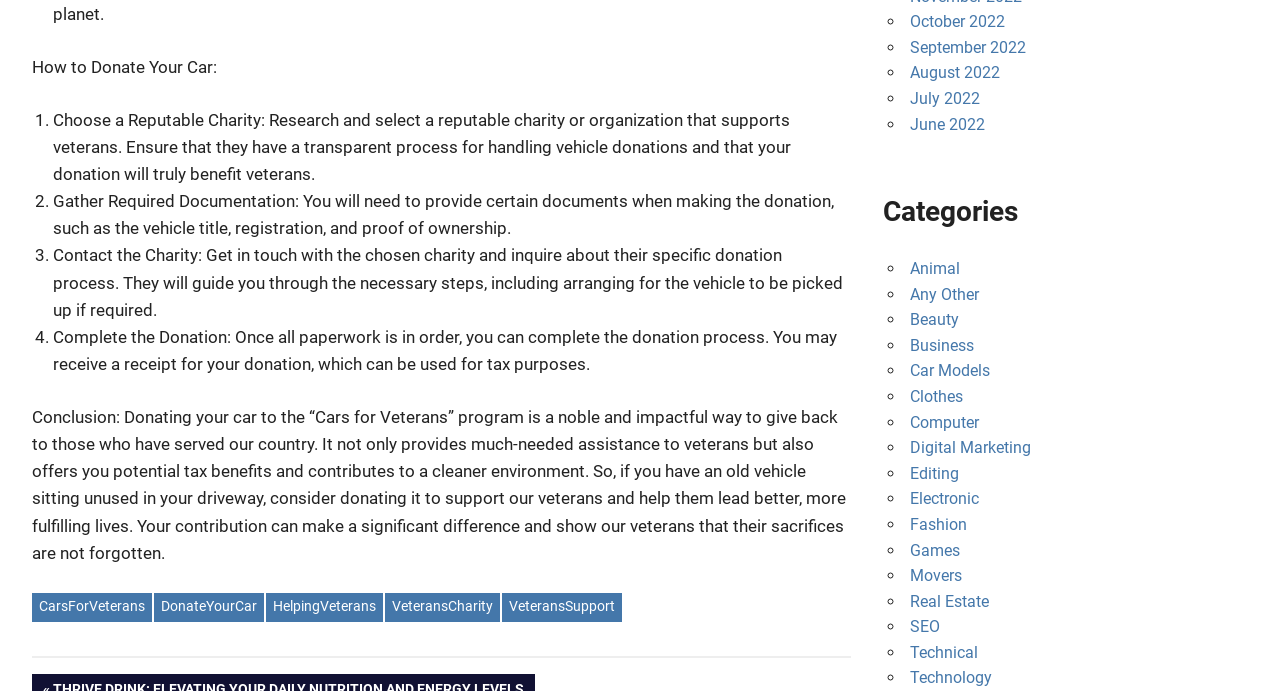Specify the bounding box coordinates of the area to click in order to follow the given instruction: "Choose 'September 2022'."

[0.711, 0.055, 0.802, 0.082]